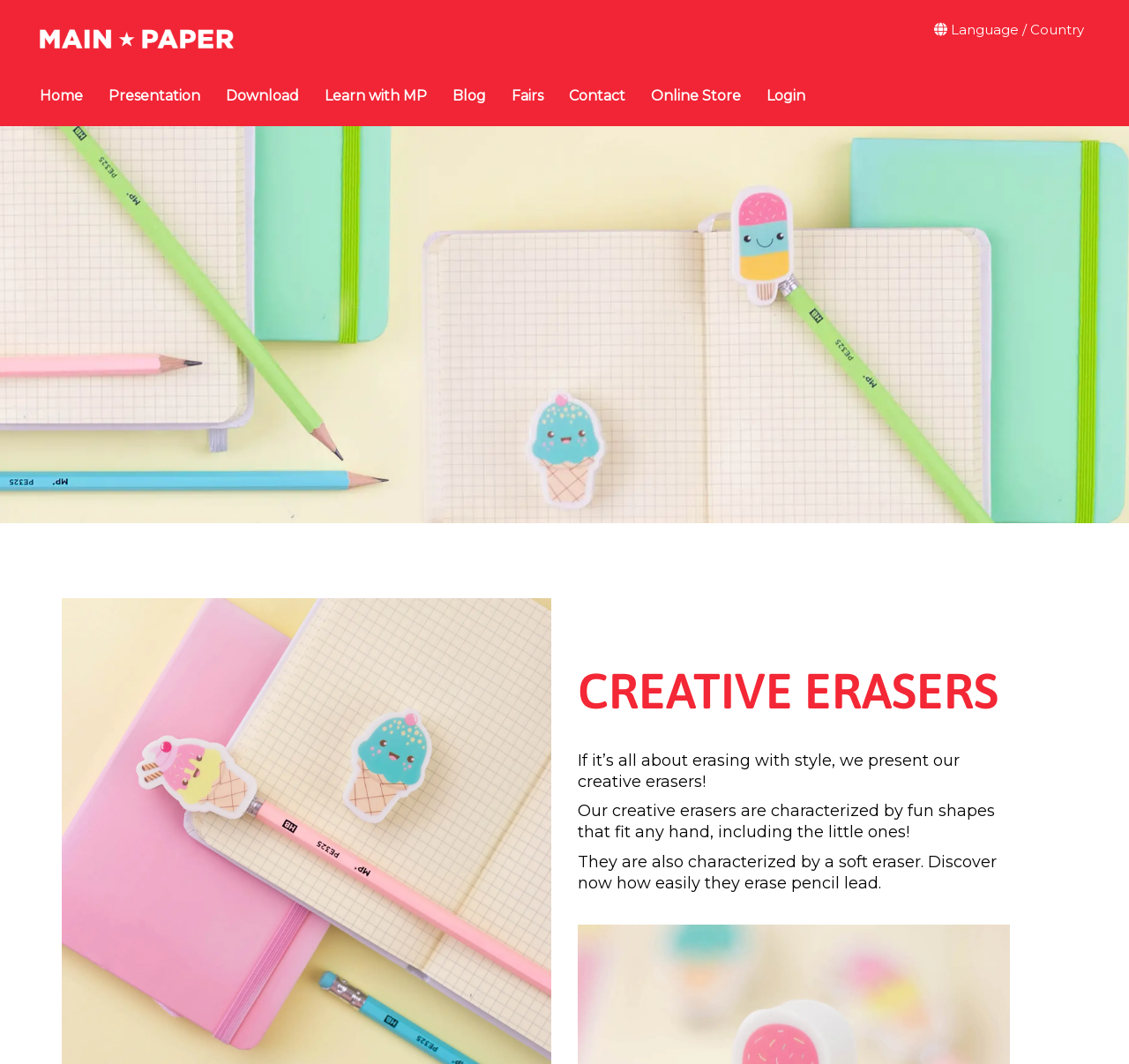Is there a login feature on the website? Examine the screenshot and reply using just one word or a brief phrase.

Yes